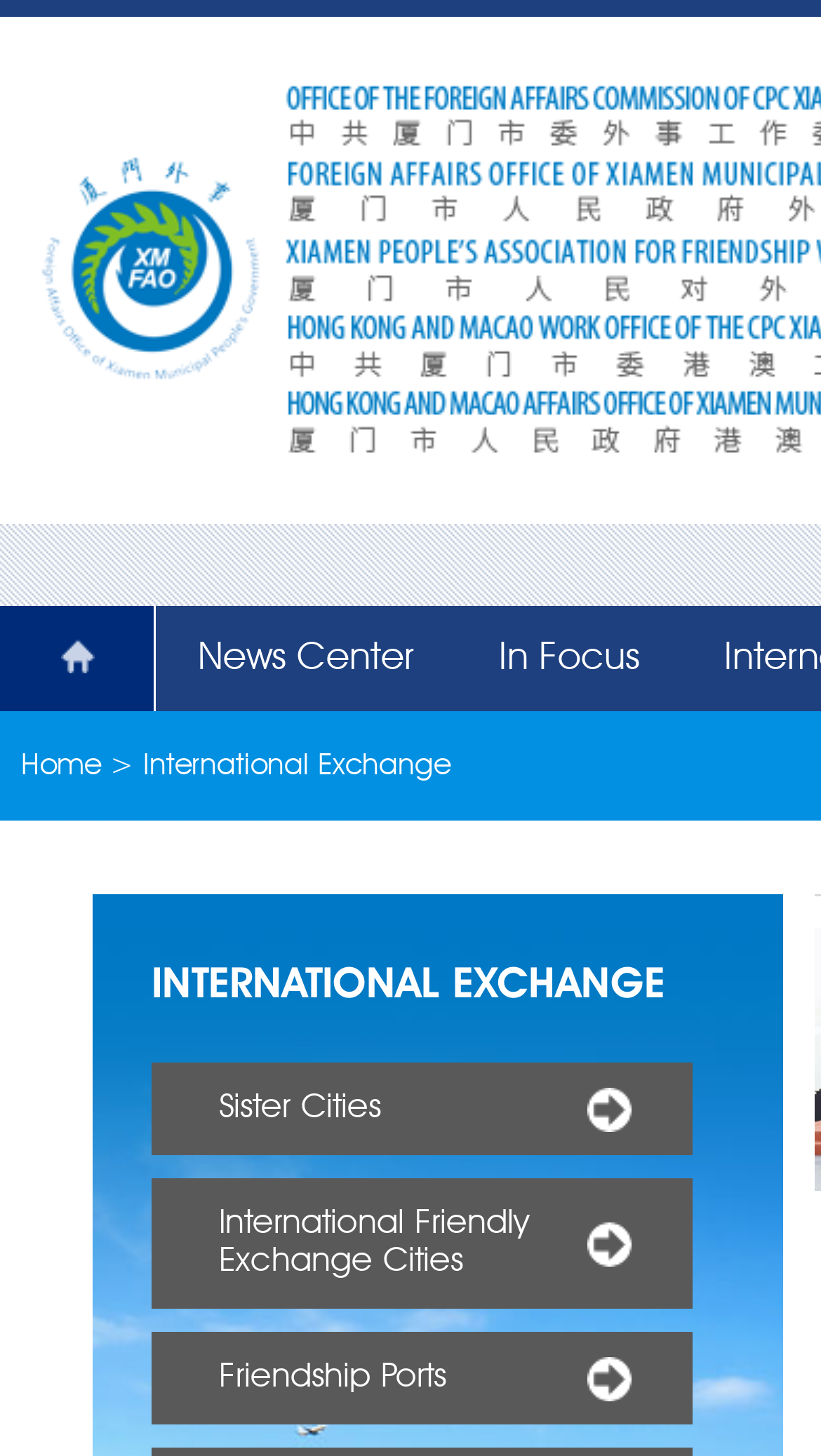Identify the bounding box coordinates of the area that should be clicked in order to complete the given instruction: "learn about international friendly exchange cities". The bounding box coordinates should be four float numbers between 0 and 1, i.e., [left, top, right, bottom].

[0.185, 0.809, 0.767, 0.899]